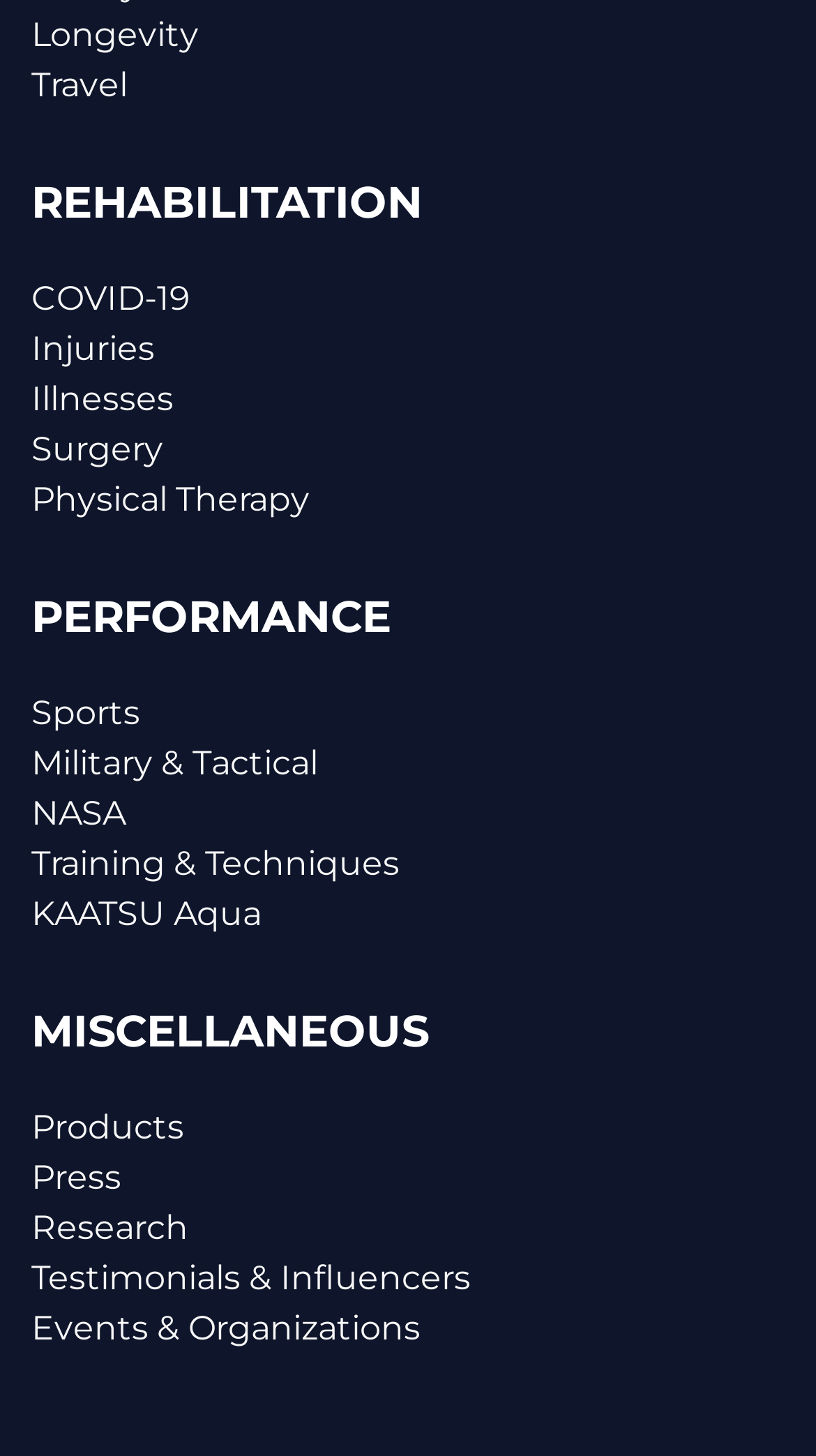Find the bounding box coordinates for the area that should be clicked to accomplish the instruction: "Click on Longevity".

[0.038, 0.007, 0.962, 0.042]